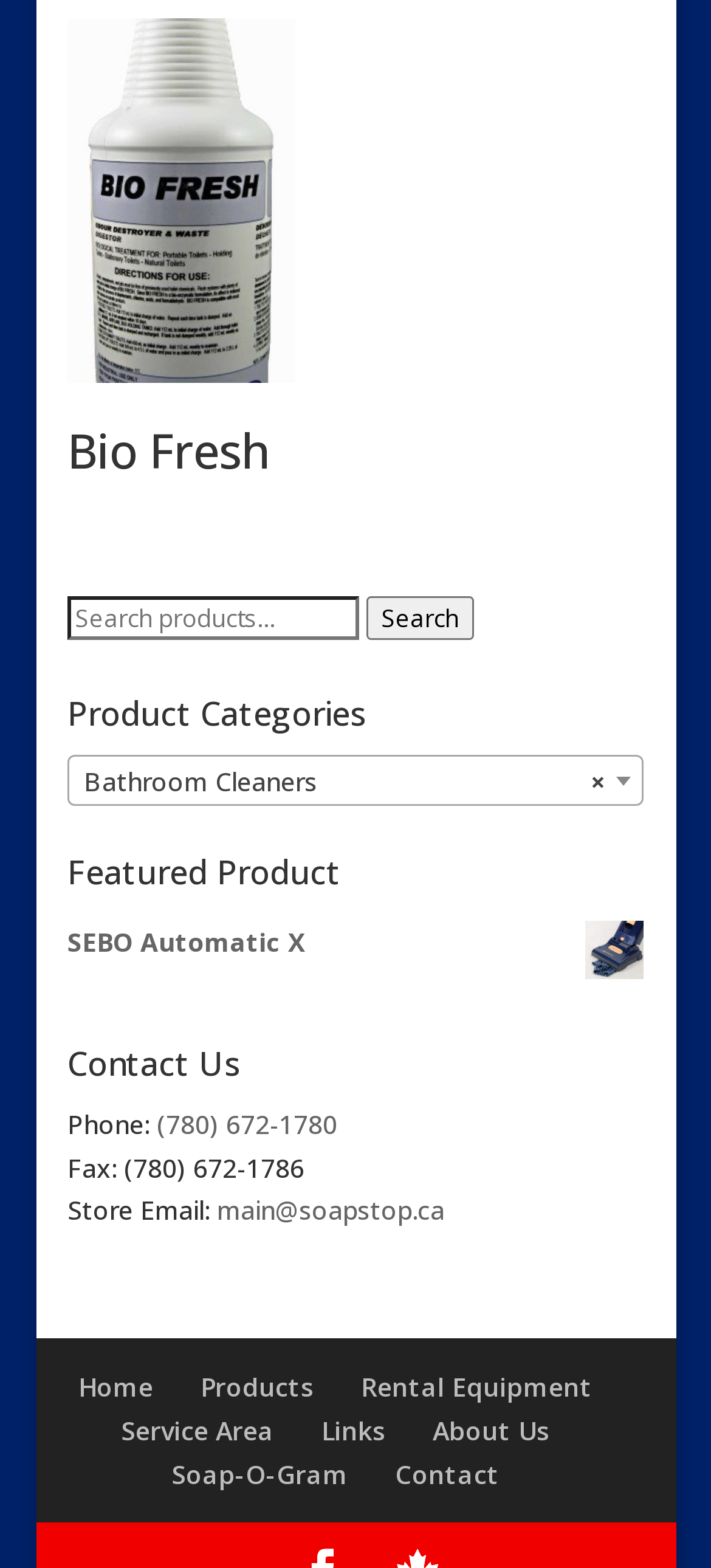Answer with a single word or phrase: 
What is the name of the product featured?

Bio Fresh